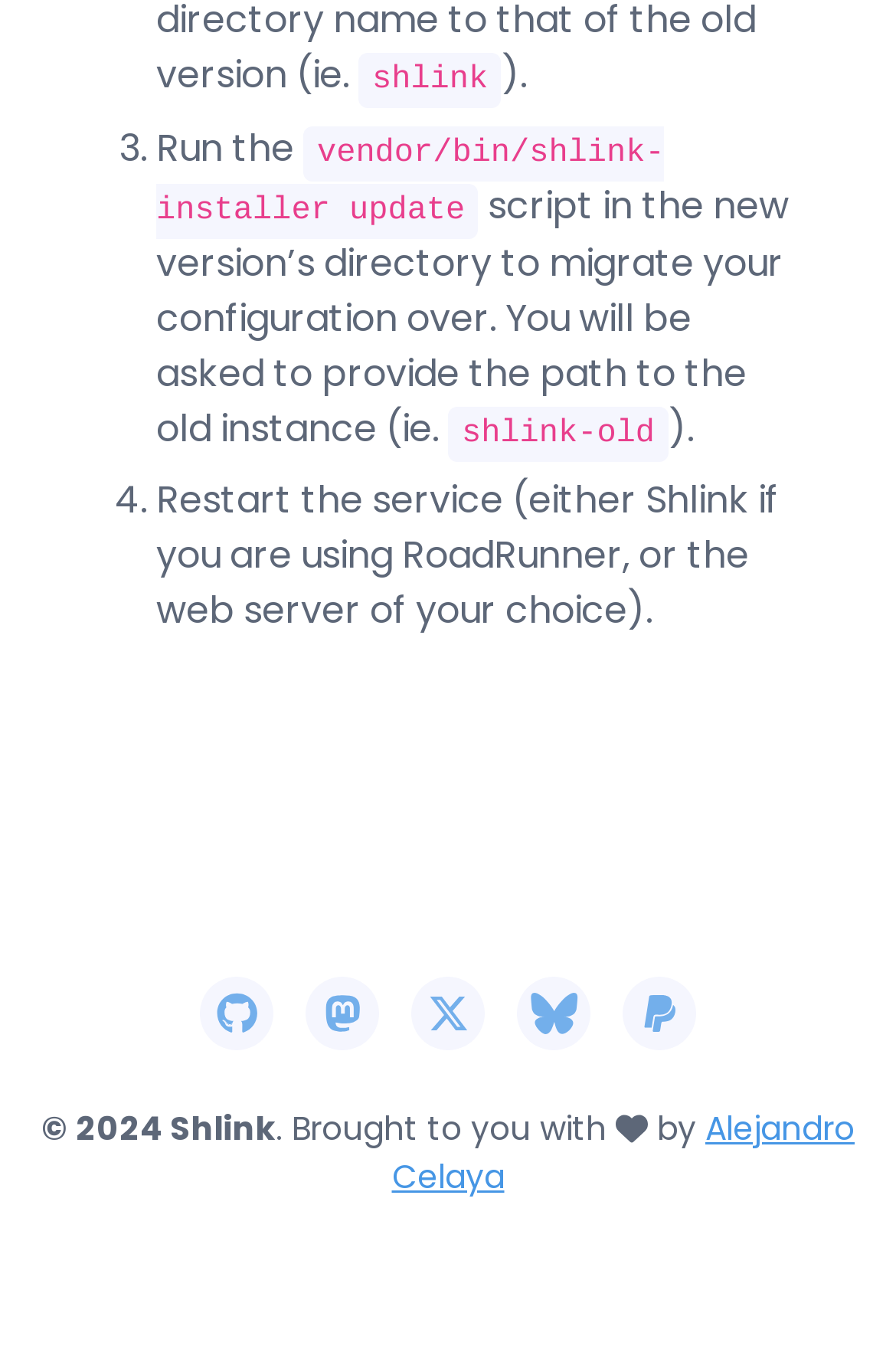What is the copyright year?
Your answer should be a single word or phrase derived from the screenshot.

2024